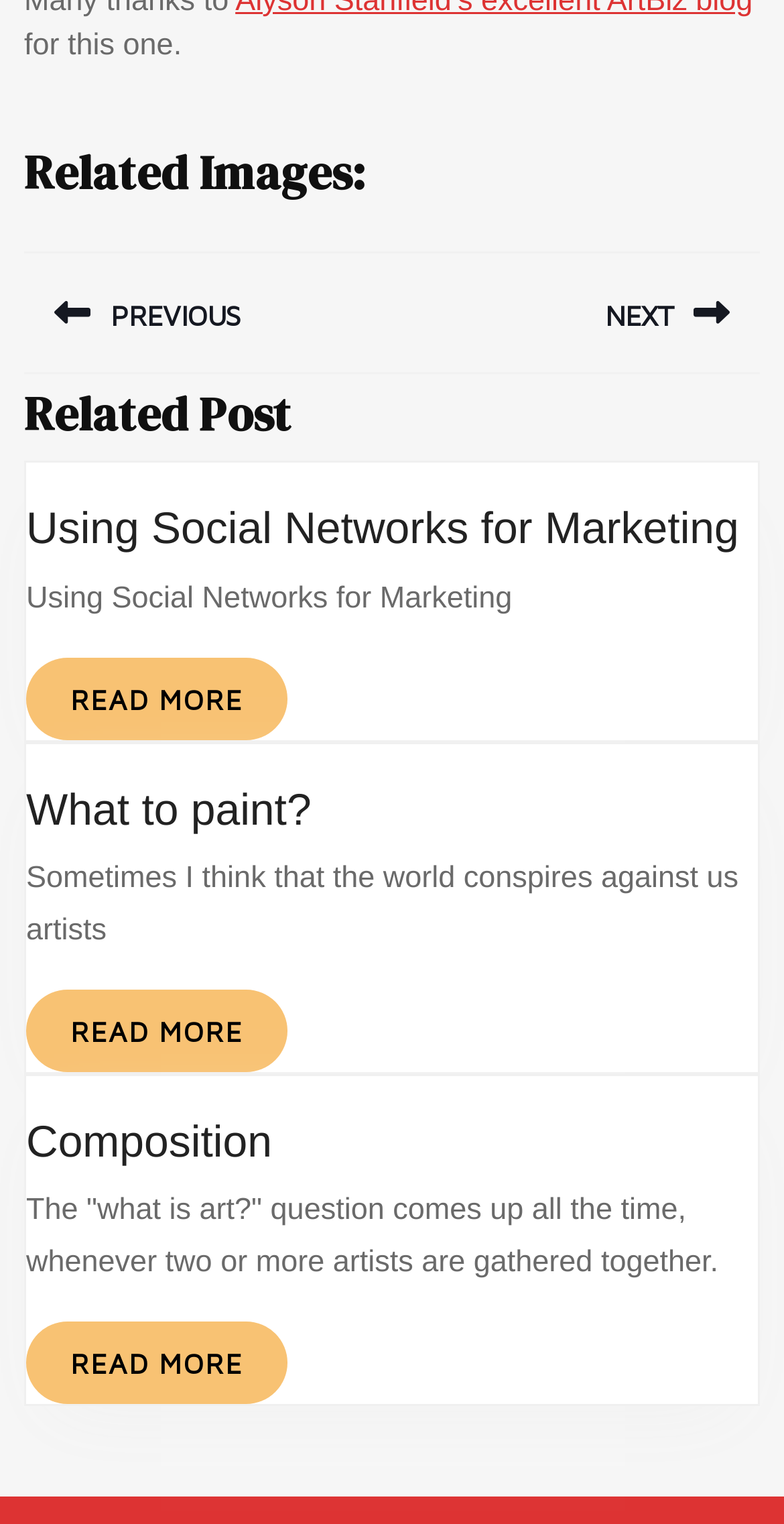Provide a brief response in the form of a single word or phrase:
What is the purpose of the links with 'READ MORE' text?

To read more about the related post